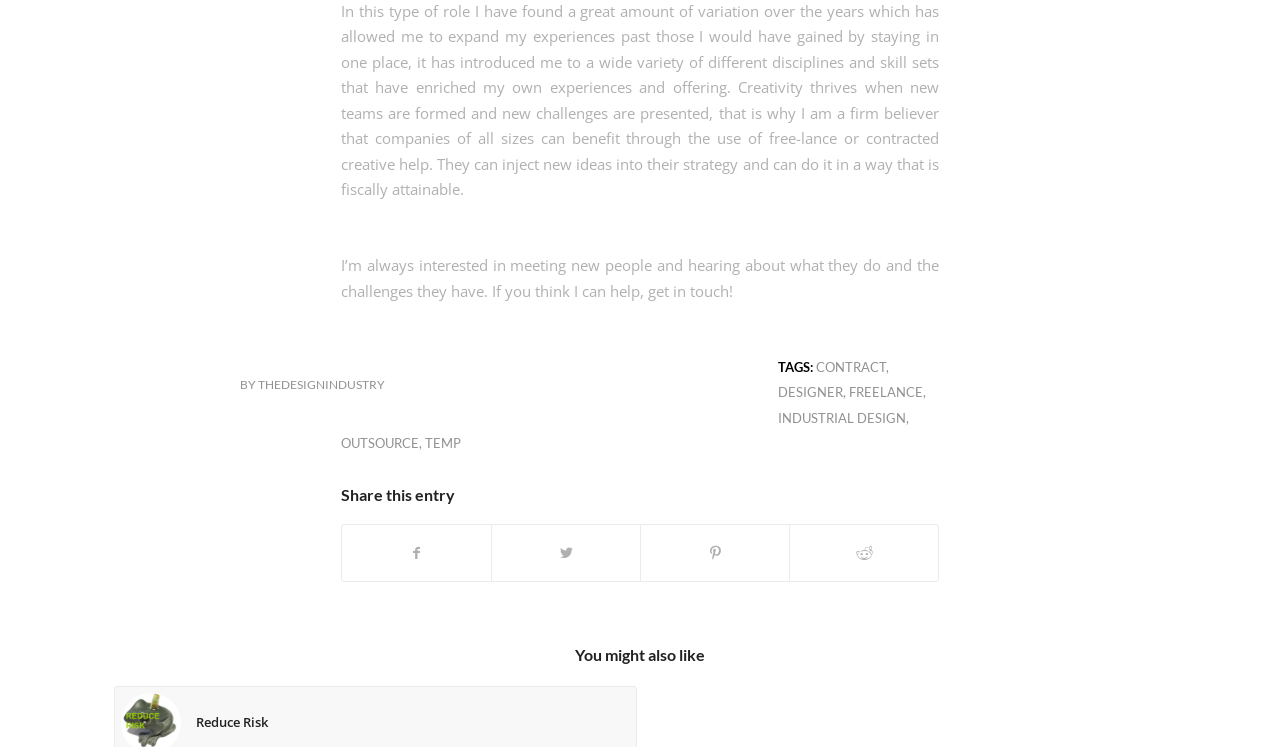Extract the bounding box coordinates of the UI element described: "industrial design". Provide the coordinates in the format [left, top, right, bottom] with values ranging from 0 to 1.

[0.608, 0.548, 0.708, 0.57]